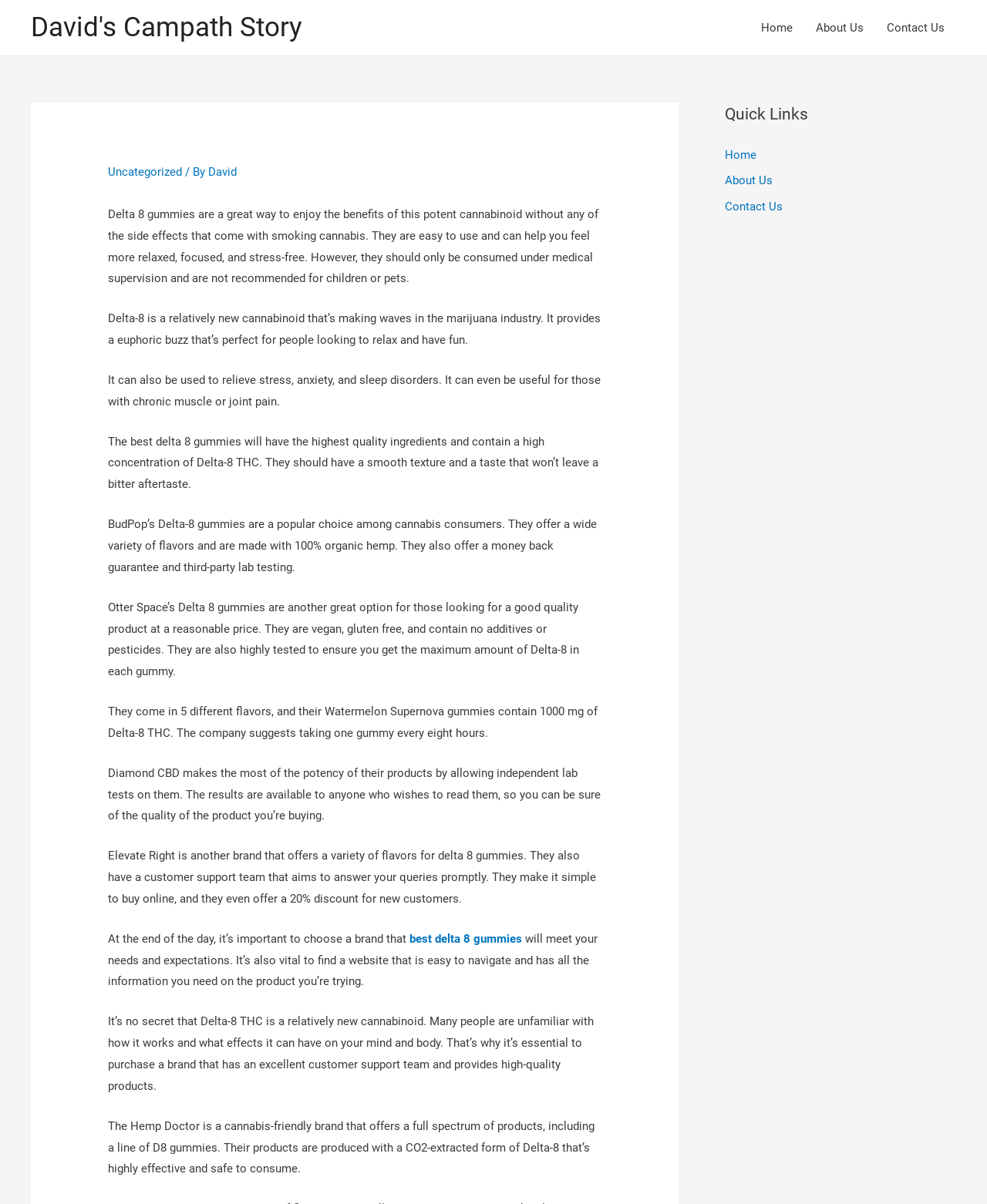Determine the bounding box for the described UI element: "best delta 8 gummies".

[0.415, 0.774, 0.529, 0.785]